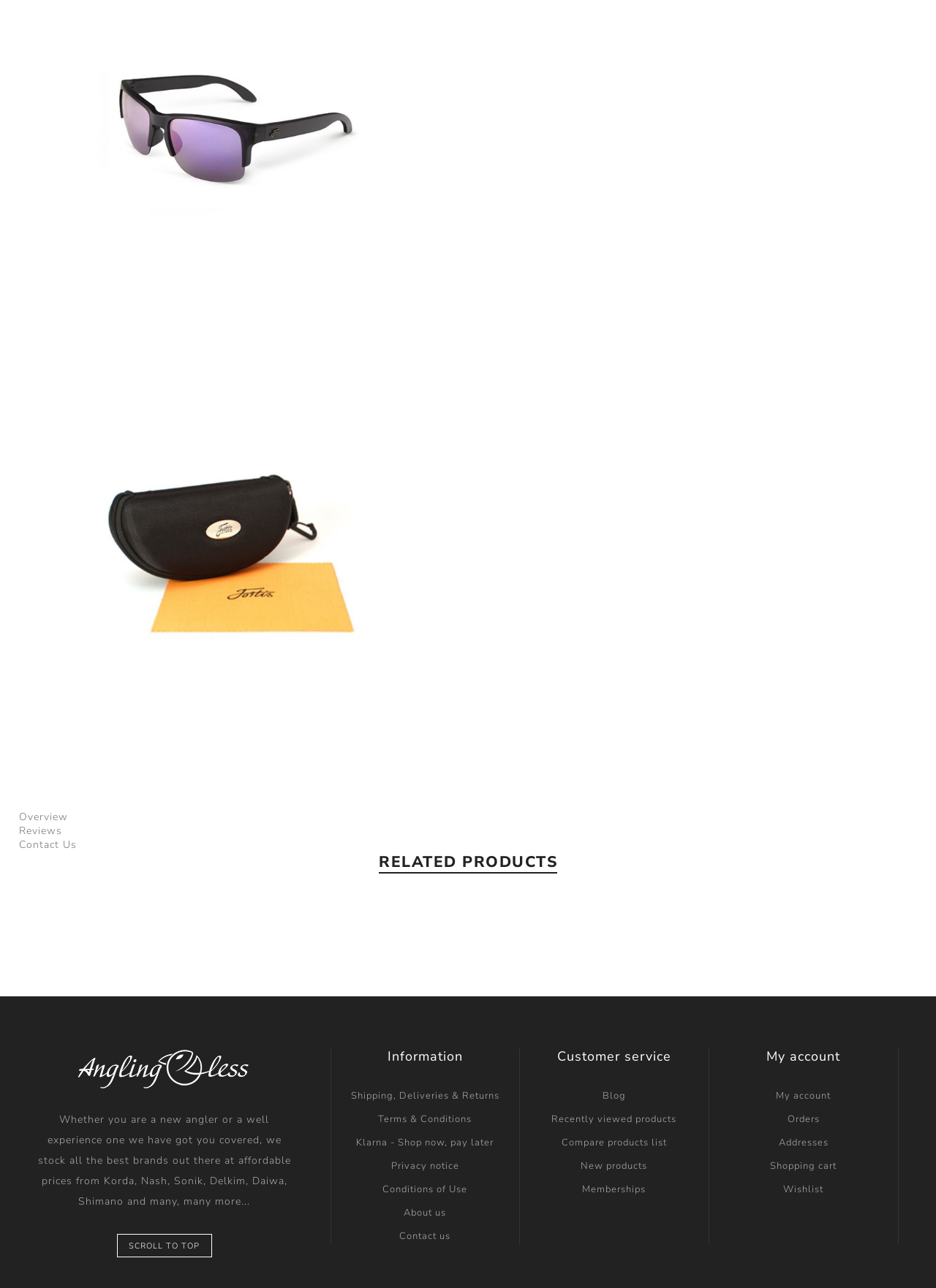Identify the bounding box coordinates for the UI element described as follows: Contact Us. Use the format (top-left x, top-left y, bottom-right x, bottom-right y) and ensure all values are floating point numbers between 0 and 1.

[0.02, 0.595, 0.082, 0.606]